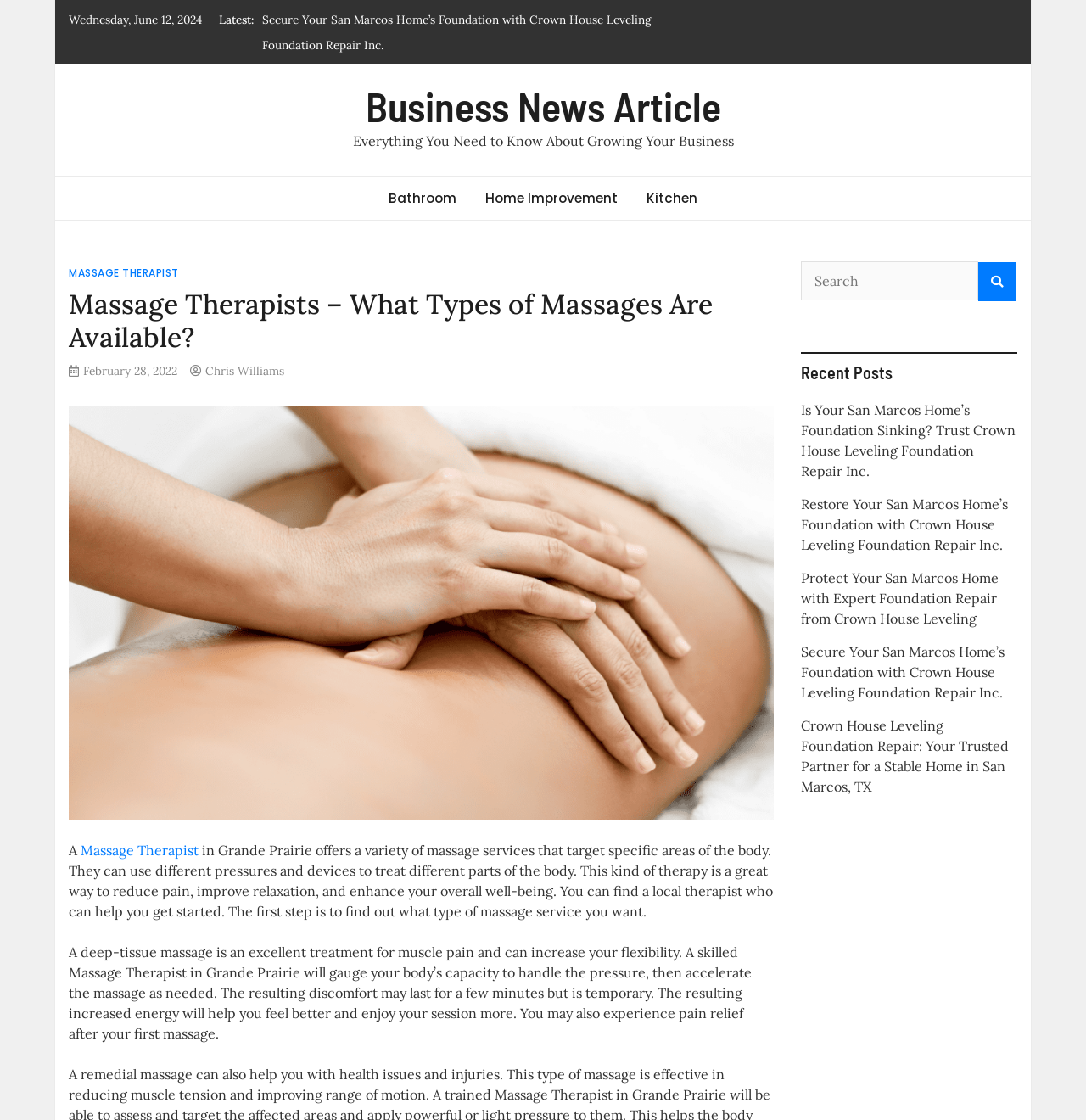Identify the bounding box of the UI component described as: "Business News Article".

[0.336, 0.073, 0.664, 0.117]